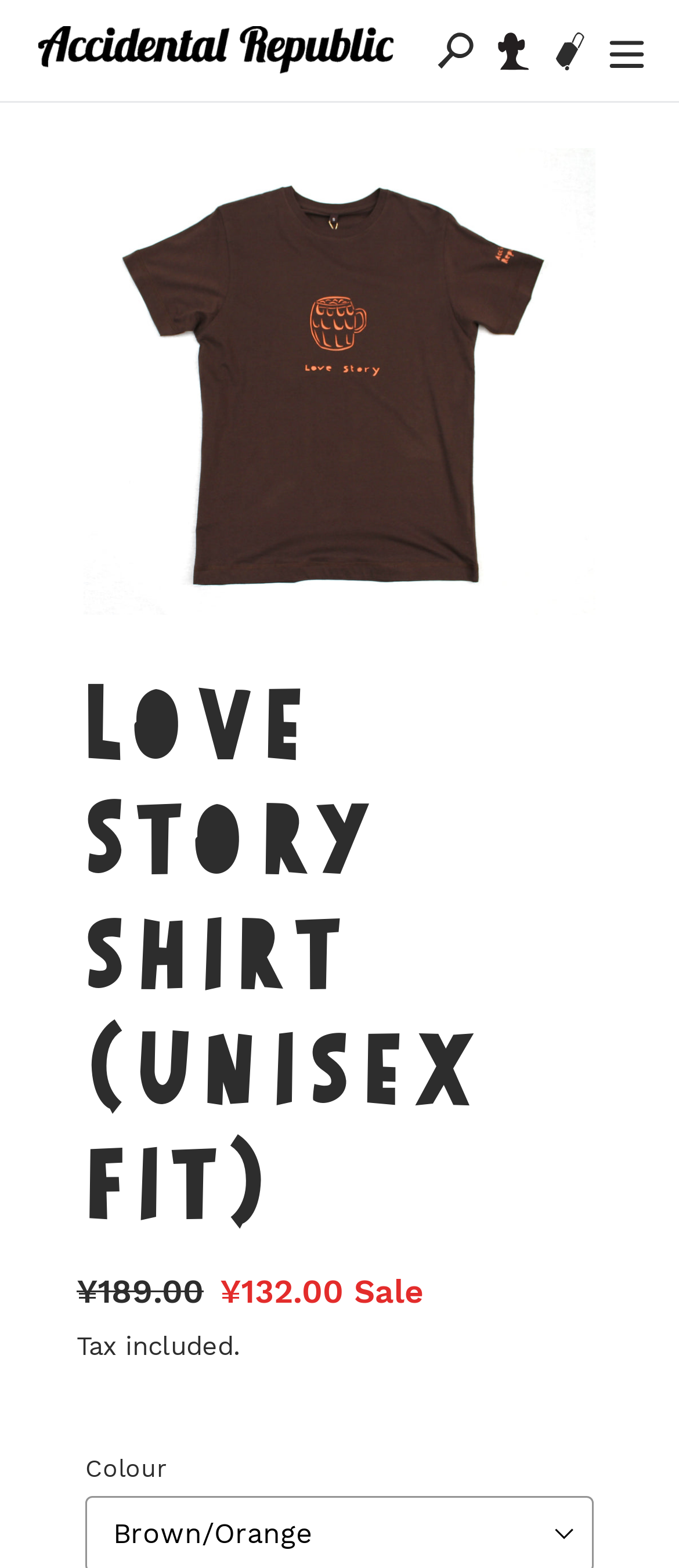Using the provided element description, identify the bounding box coordinates as (top-left x, top-left y, bottom-right x, bottom-right y). Ensure all values are between 0 and 1. Description: Log in

[0.698, 0.007, 0.783, 0.057]